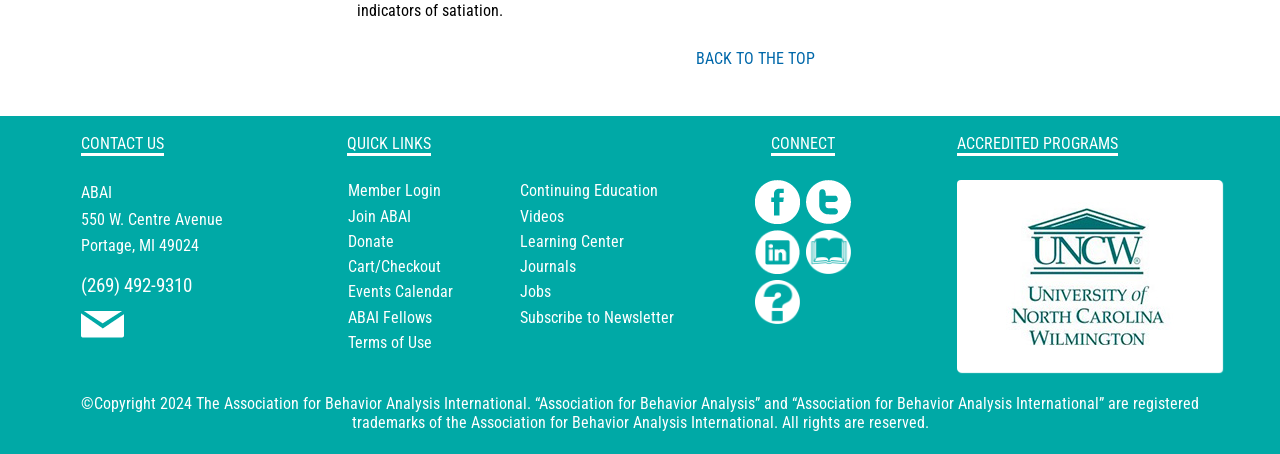Provide the bounding box coordinates for the UI element described in this sentence: "Continuing Education". The coordinates should be four float values between 0 and 1, i.e., [left, top, right, bottom].

[0.406, 0.399, 0.514, 0.441]